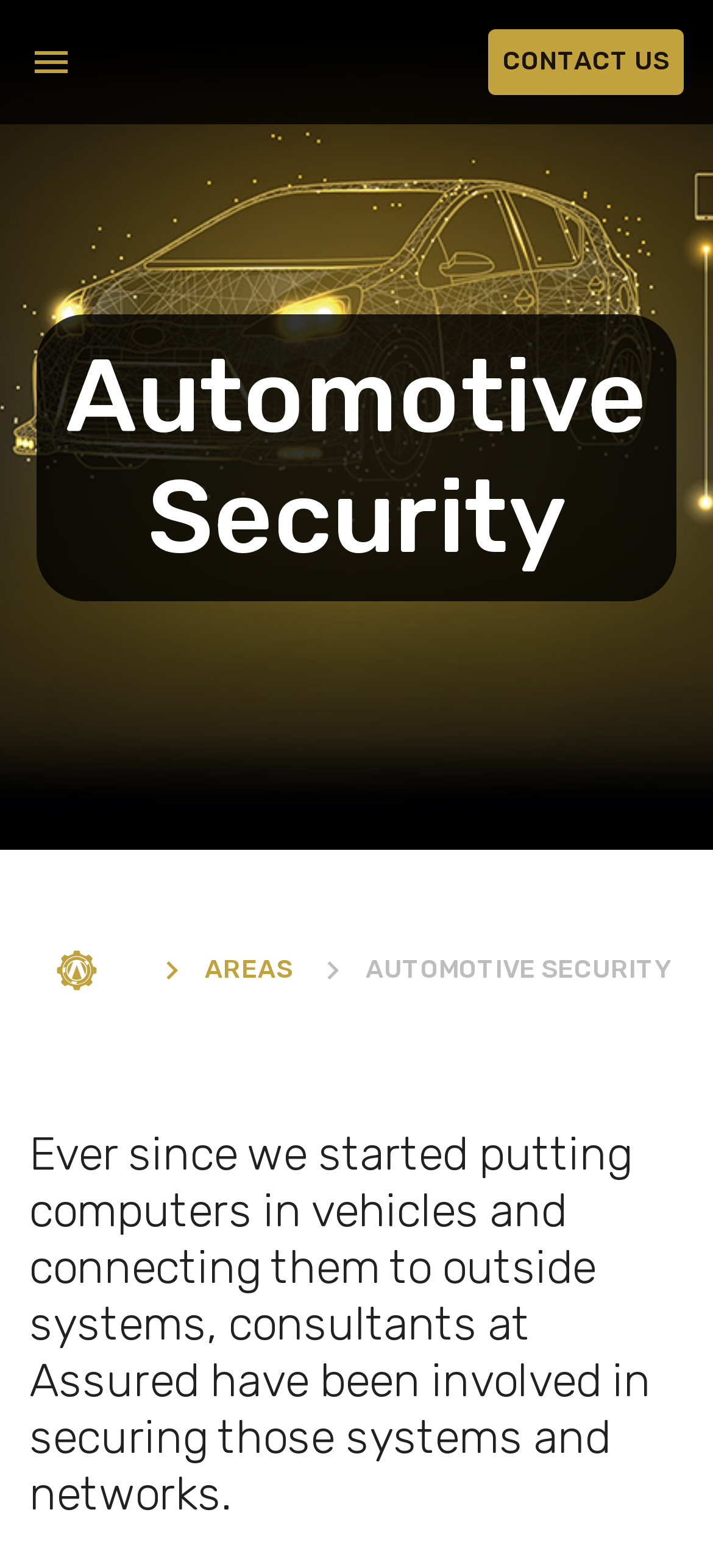Determine the bounding box coordinates of the UI element described below. Use the format (top-left x, top-left y, bottom-right x, bottom-right y) with floating point numbers between 0 and 1: Contact us today

None